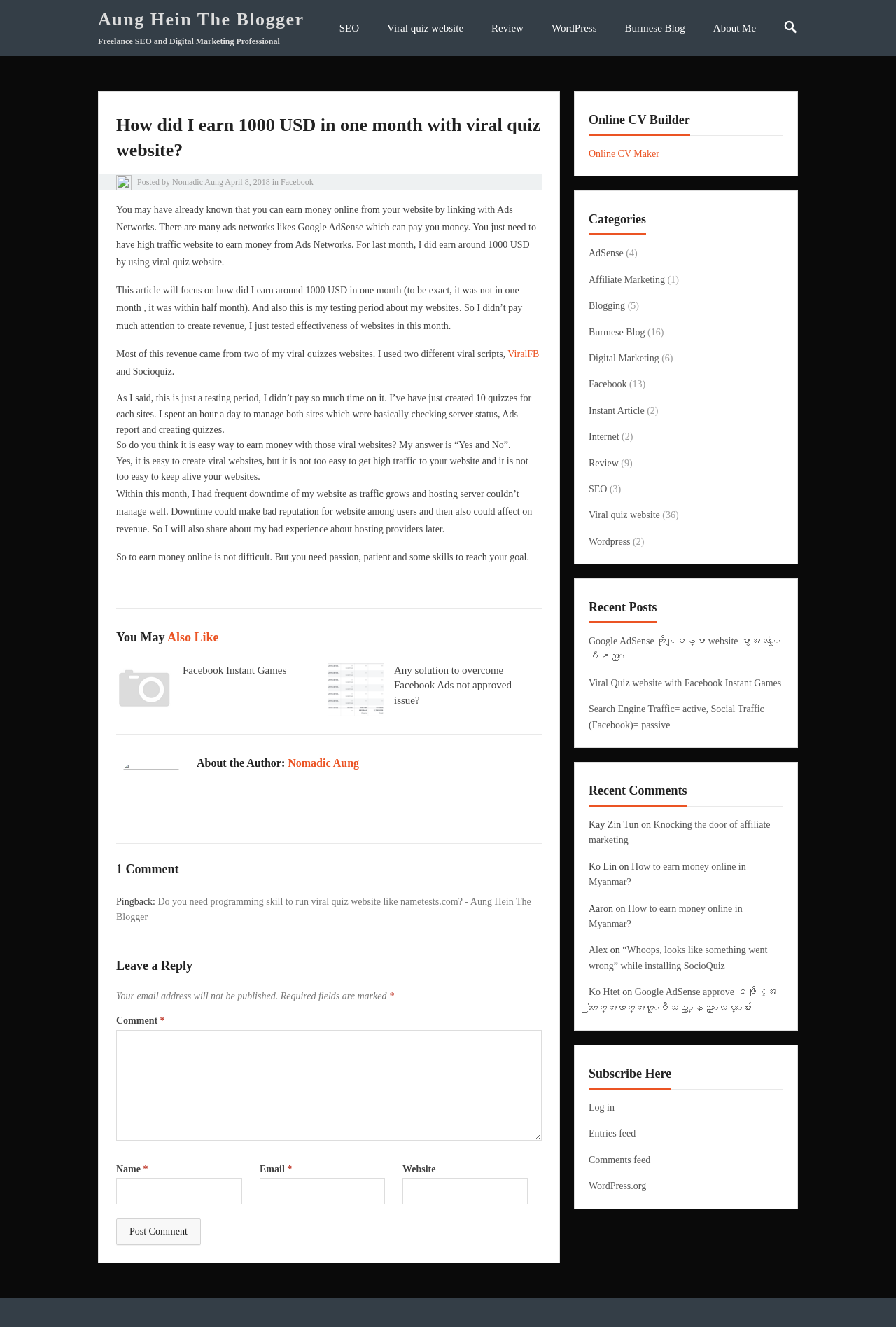Give a one-word or short phrase answer to the question: 
What is the author's name?

Nomadic Aung